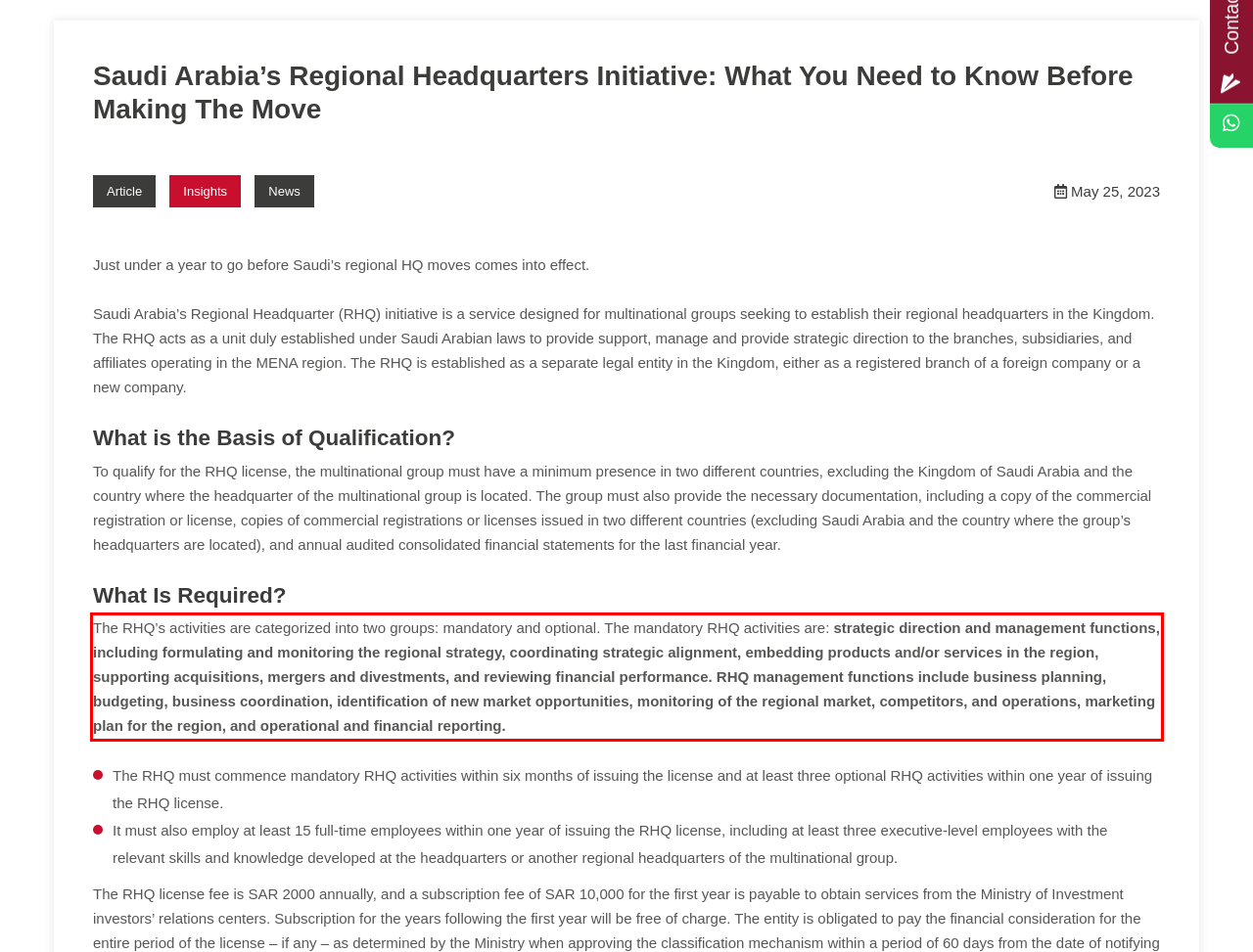Within the provided webpage screenshot, find the red rectangle bounding box and perform OCR to obtain the text content.

The RHQ’s activities are categorized into two groups: mandatory and optional. The mandatory RHQ activities are: strategic direction and management functions, including formulating and monitoring the regional strategy, coordinating strategic alignment, embedding products and/or services in the region, supporting acquisitions, mergers and divestments, and reviewing financial performance. RHQ management functions include business planning, budgeting, business coordination, identification of new market opportunities, monitoring of the regional market, competitors, and operations, marketing plan for the region, and operational and financial reporting.